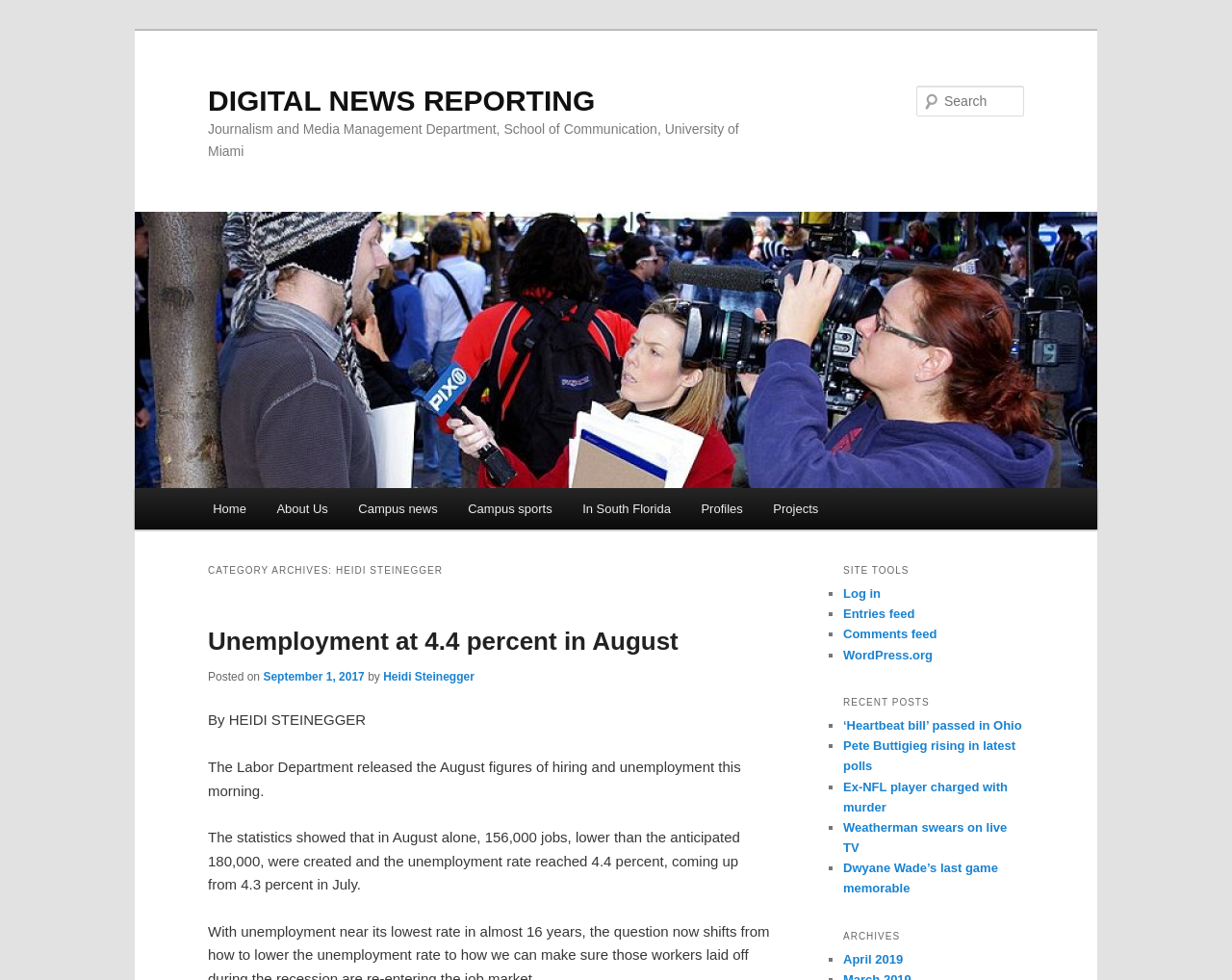How many main menu items are there?
Refer to the image and answer the question using a single word or phrase.

9